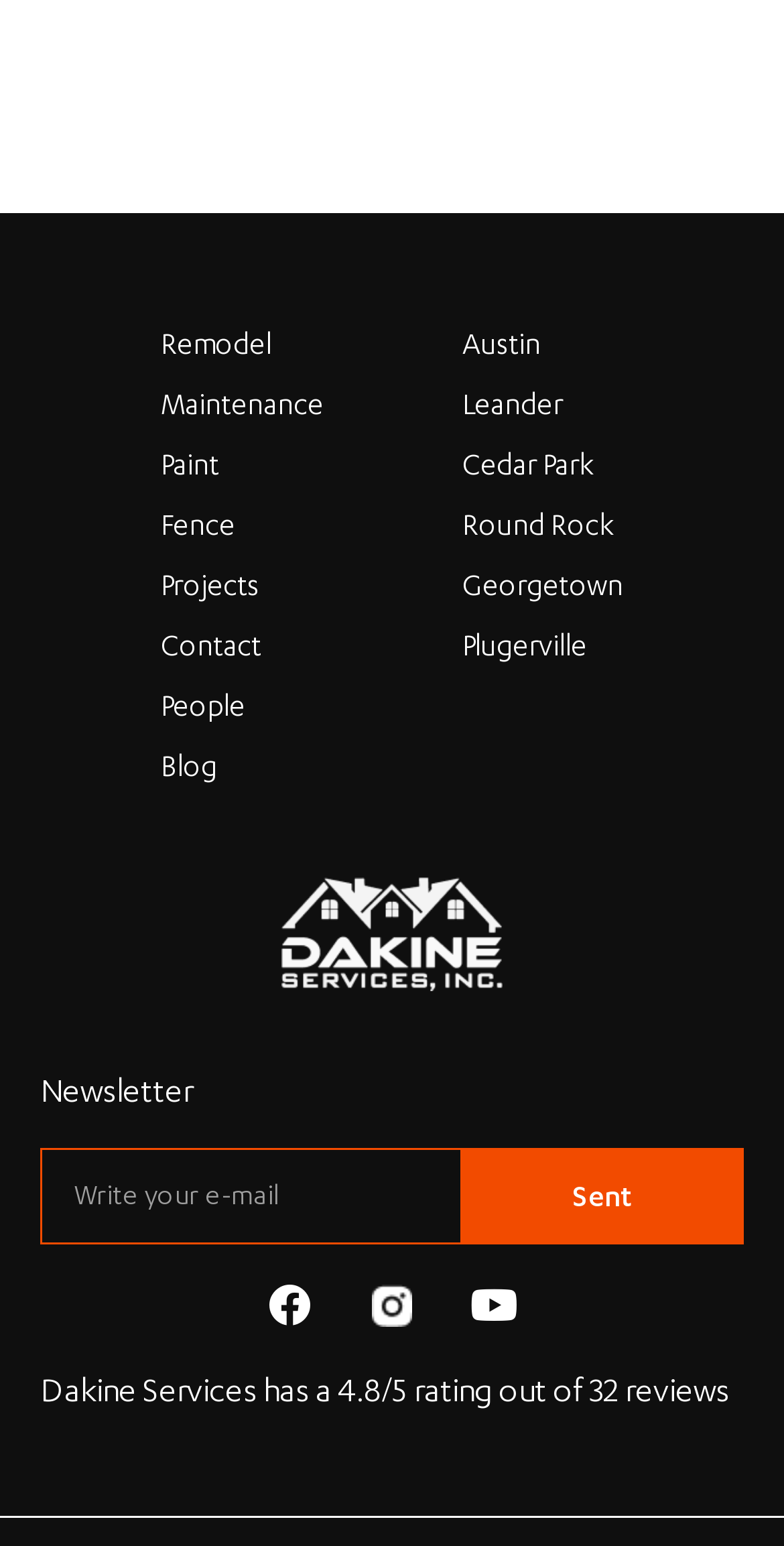Locate the bounding box coordinates of the region to be clicked to comply with the following instruction: "Enter your email address". The coordinates must be four float numbers between 0 and 1, in the form [left, top, right, bottom].

[0.051, 0.742, 0.59, 0.805]